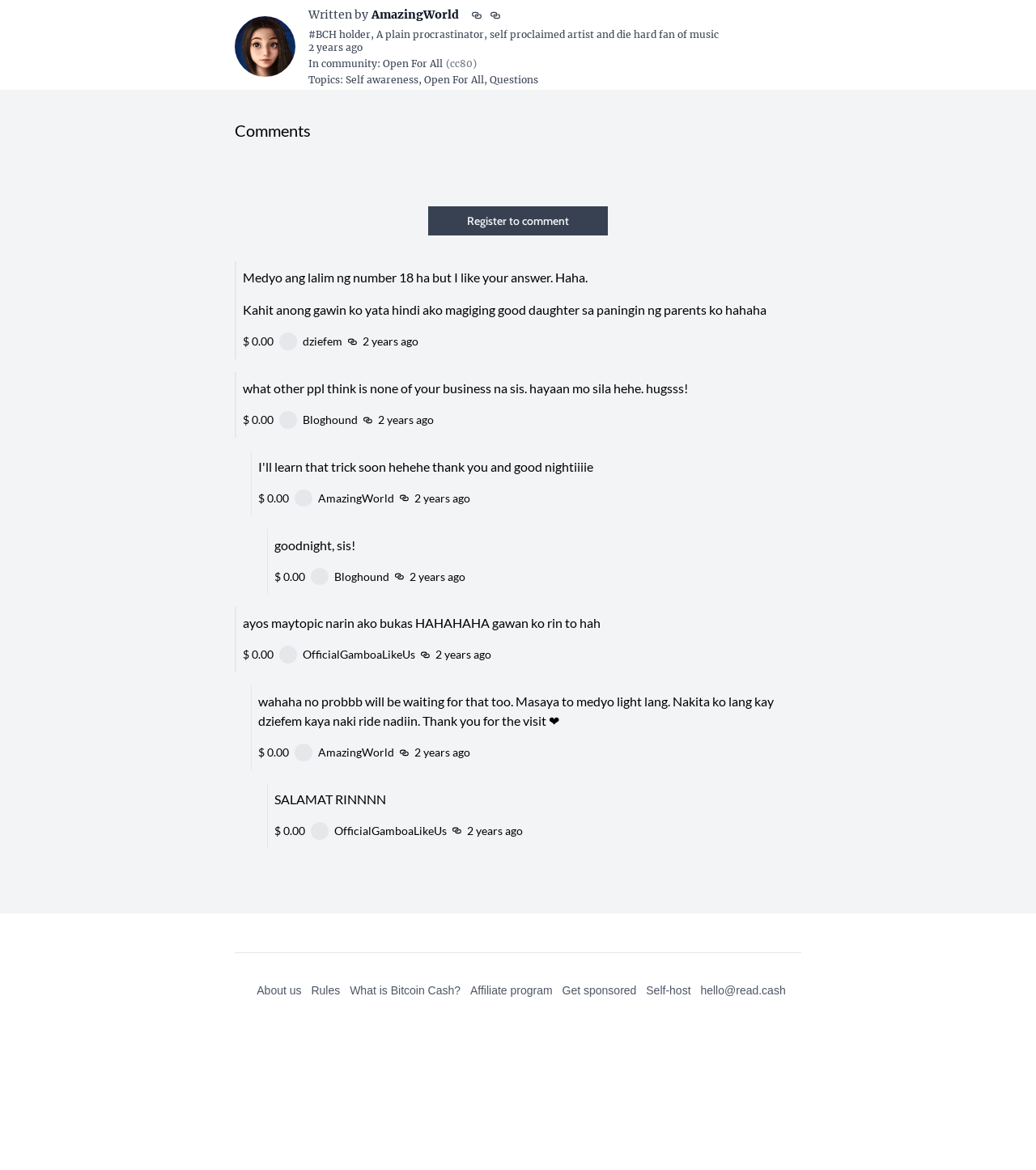What is the name of the community mentioned in the post?
Using the image, provide a concise answer in one word or a short phrase.

Open For All(cc80)